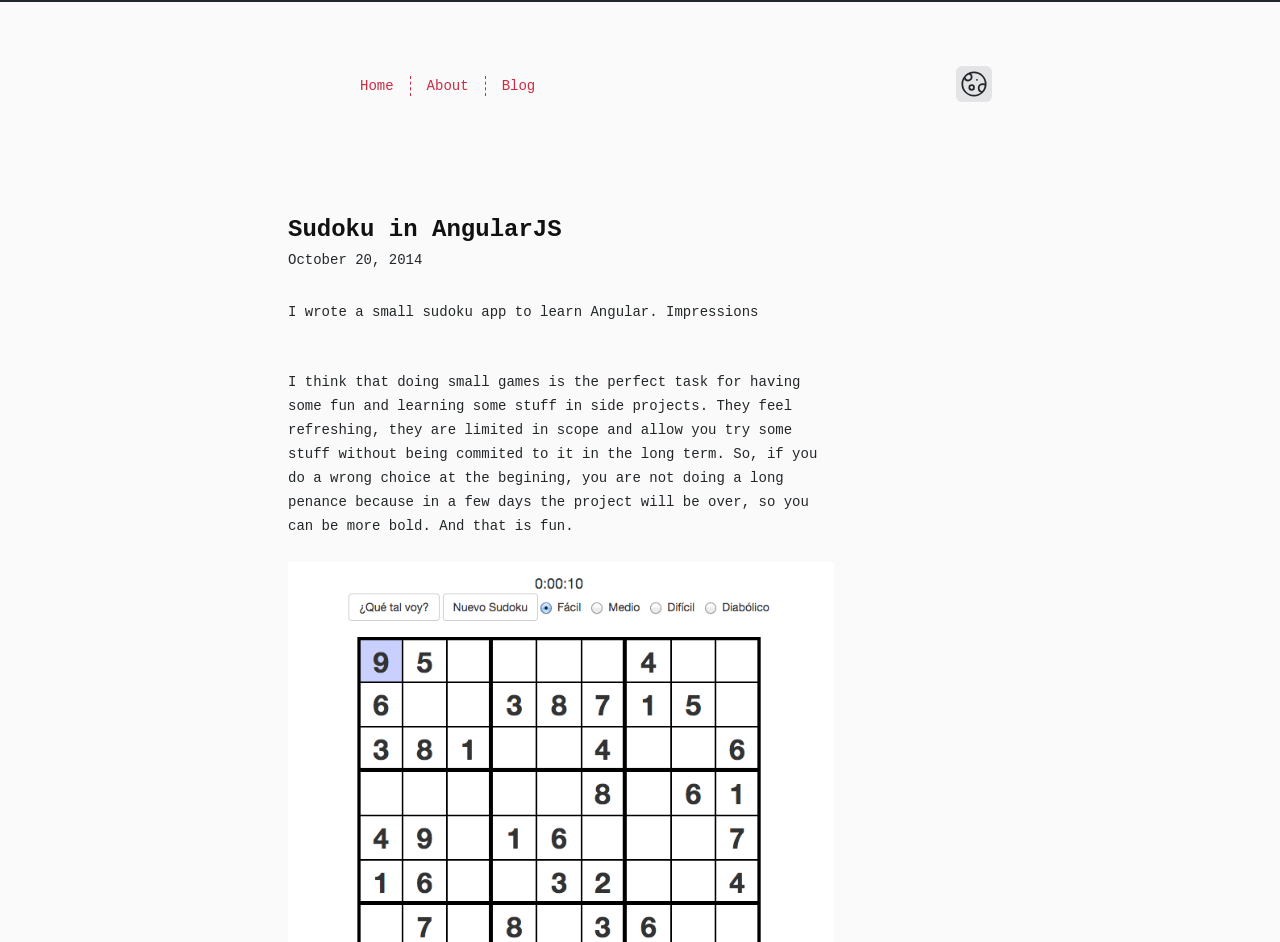Use a single word or phrase to answer this question: 
What is the purpose of the button?

Toggle Dark Mode